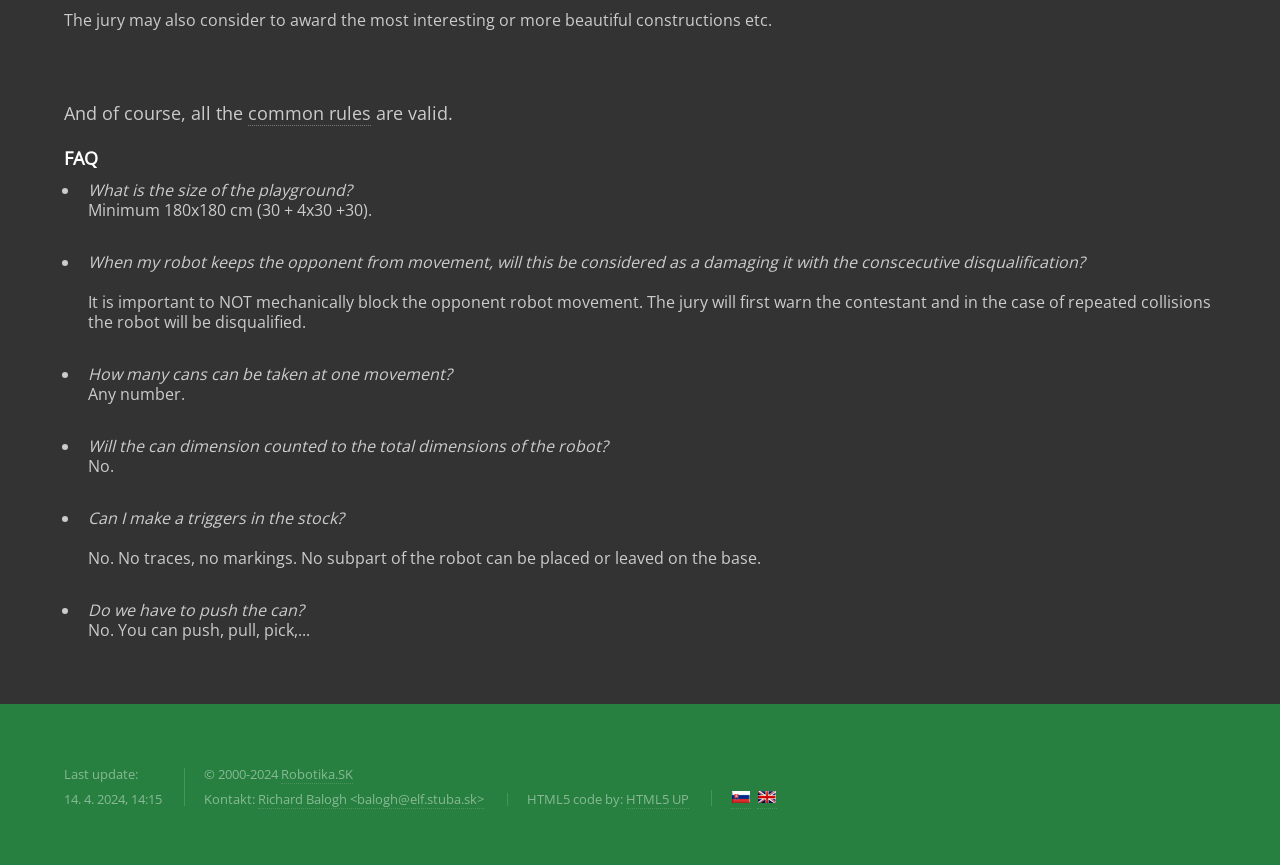Using the webpage screenshot, find the UI element described by HTML5 UP. Provide the bounding box coordinates in the format (top-left x, top-left y, bottom-right x, bottom-right y), ensuring all values are floating point numbers between 0 and 1.

[0.489, 0.914, 0.538, 0.936]